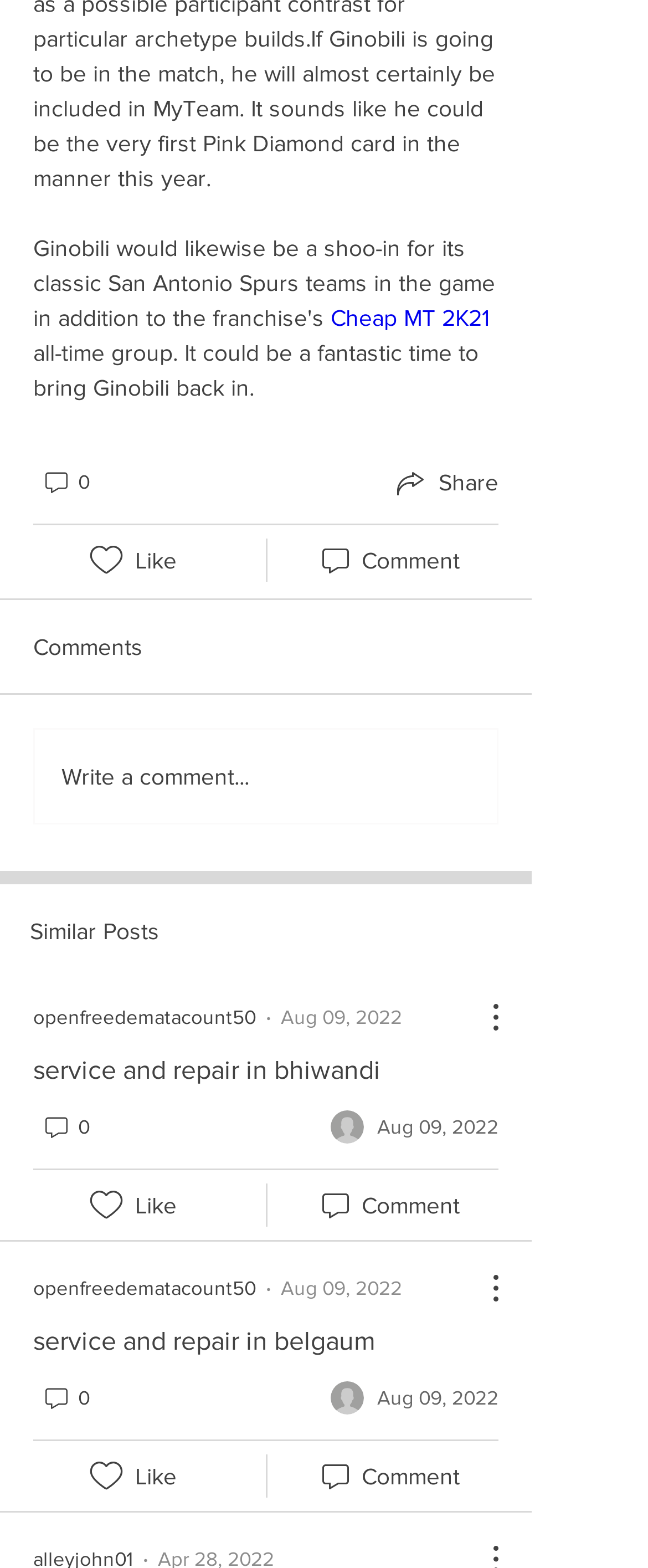Find the bounding box coordinates of the element's region that should be clicked in order to follow the given instruction: "Click on the 'Likes icon unchecked' button". The coordinates should consist of four float numbers between 0 and 1, i.e., [left, top, right, bottom].

[0.131, 0.345, 0.198, 0.37]